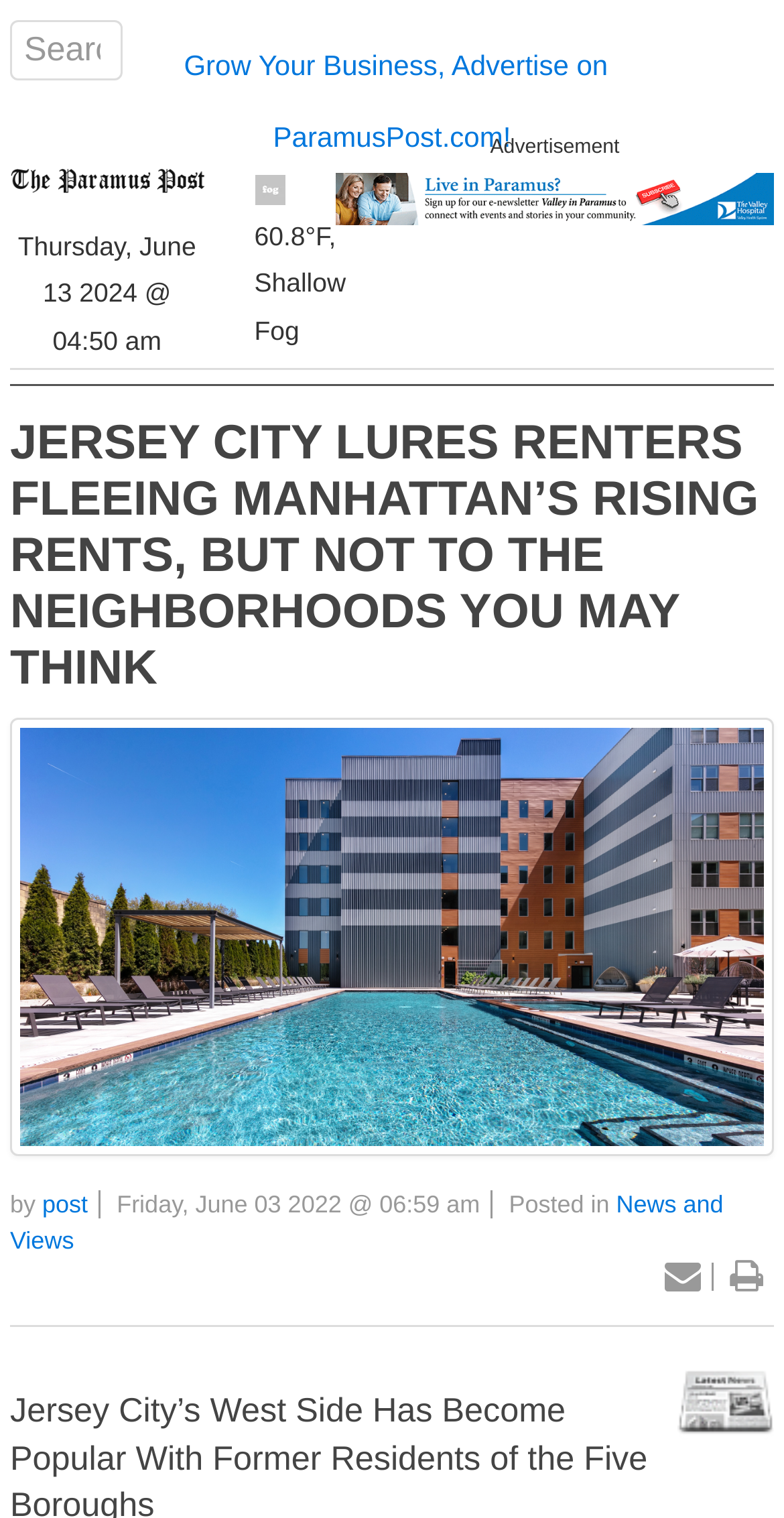What is the date of the article?
Based on the screenshot, give a detailed explanation to answer the question.

I found the answer by examining the time element with the text 'Friday, June 03 2022 @ 06:59 am' which is located below the article title.